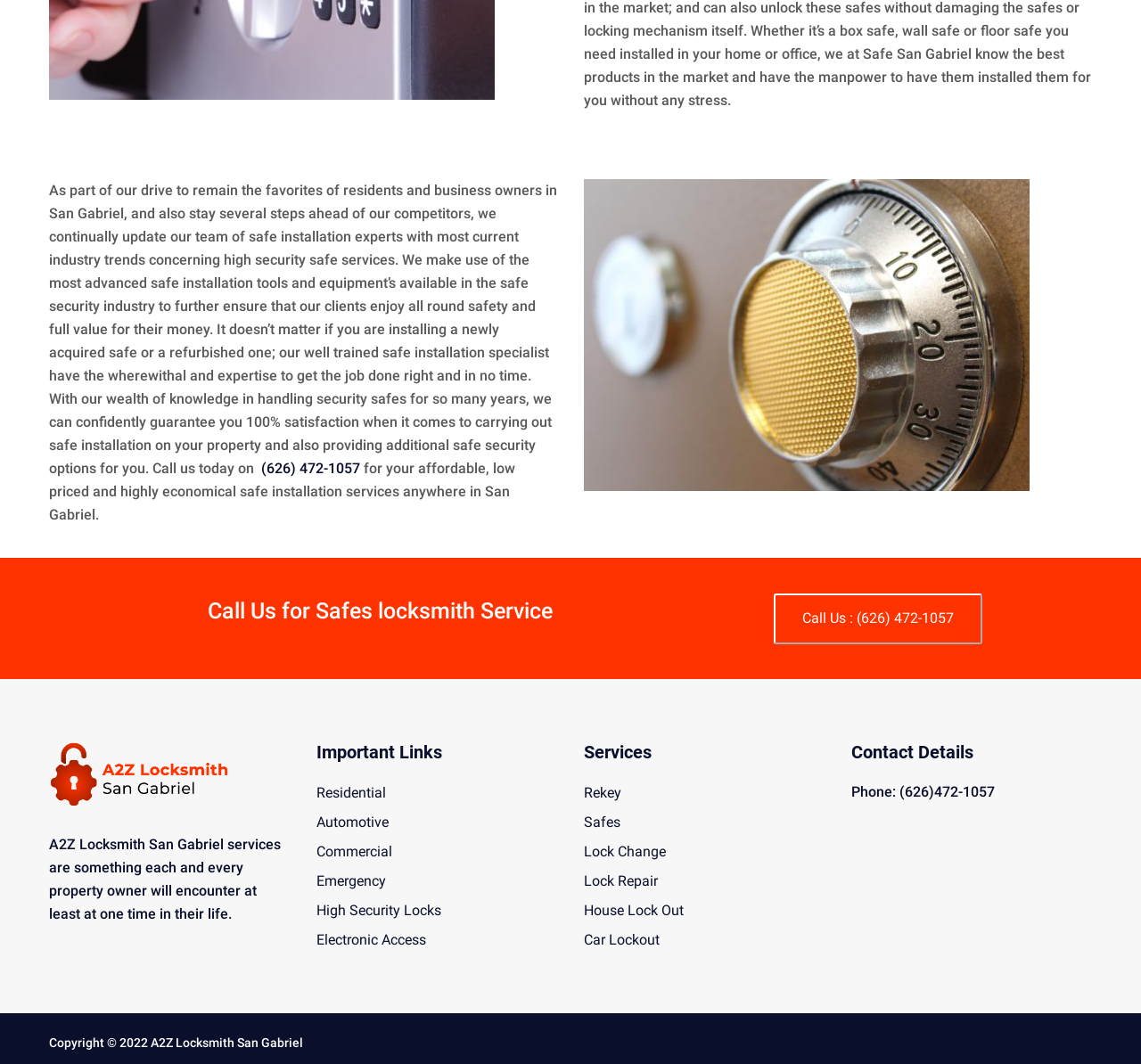Identify the bounding box coordinates of the element that should be clicked to fulfill this task: "Call the locksmith service". The coordinates should be provided as four float numbers between 0 and 1, i.e., [left, top, right, bottom].

[0.229, 0.432, 0.316, 0.448]